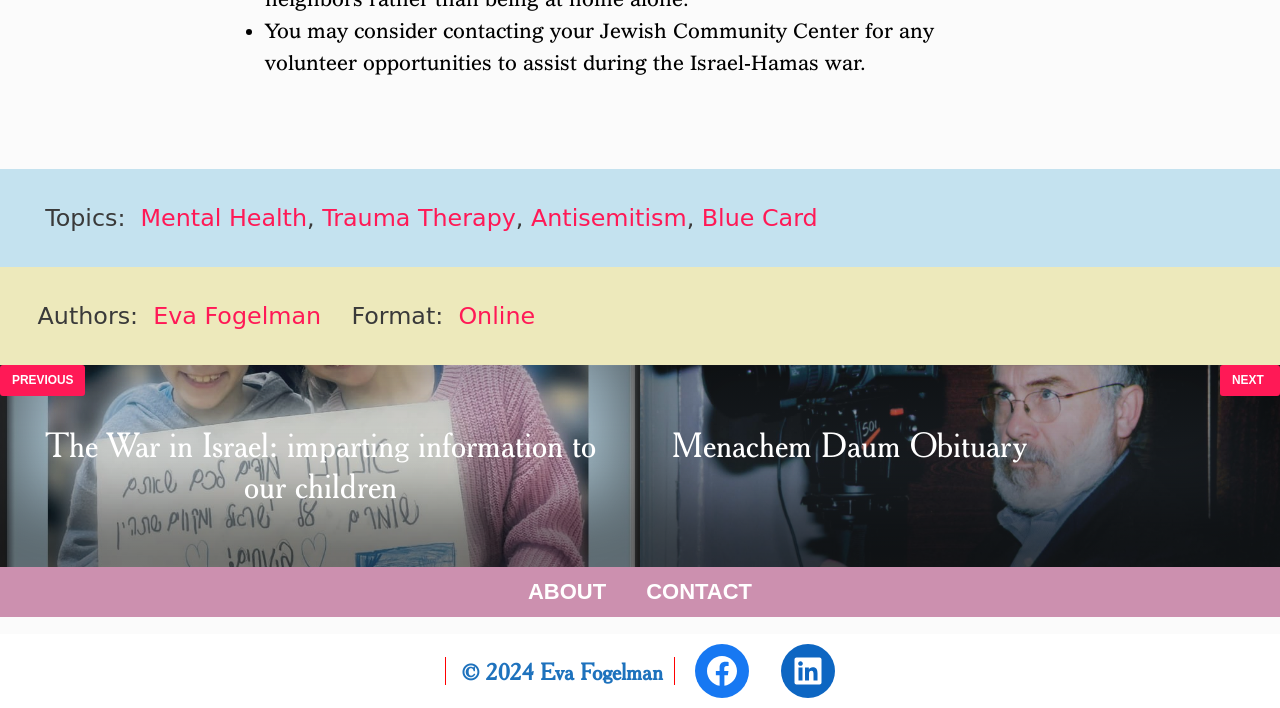What social media platforms are linked on the webpage?
Using the picture, provide a one-word or short phrase answer.

Facebook, LinkedIn